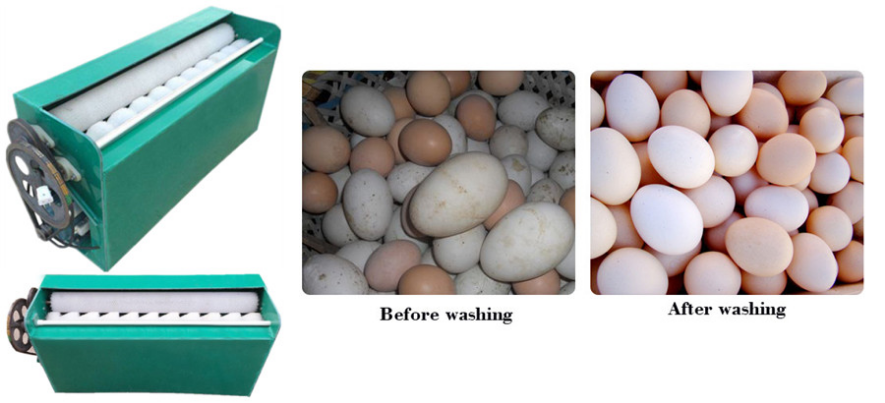What is the benefit of the waterproof motor?
Your answer should be a single word or phrase derived from the screenshot.

Superb performance